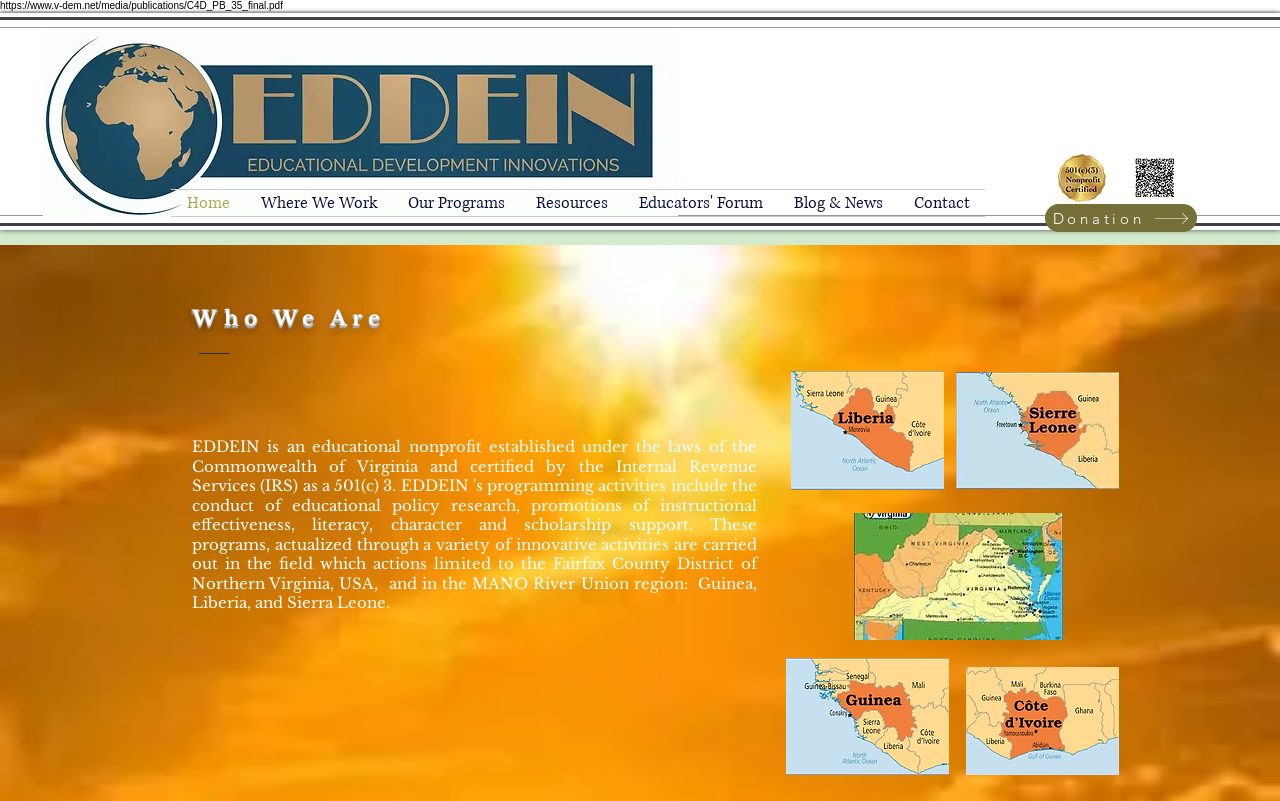What is the file format of the downloadable publication?
Offer a detailed and full explanation in response to the question.

The static text element with the description 'https://www.v-dem.net/media/publications/C4D_PB_35_final.pdf' suggests that the downloadable publication is in PDF format.